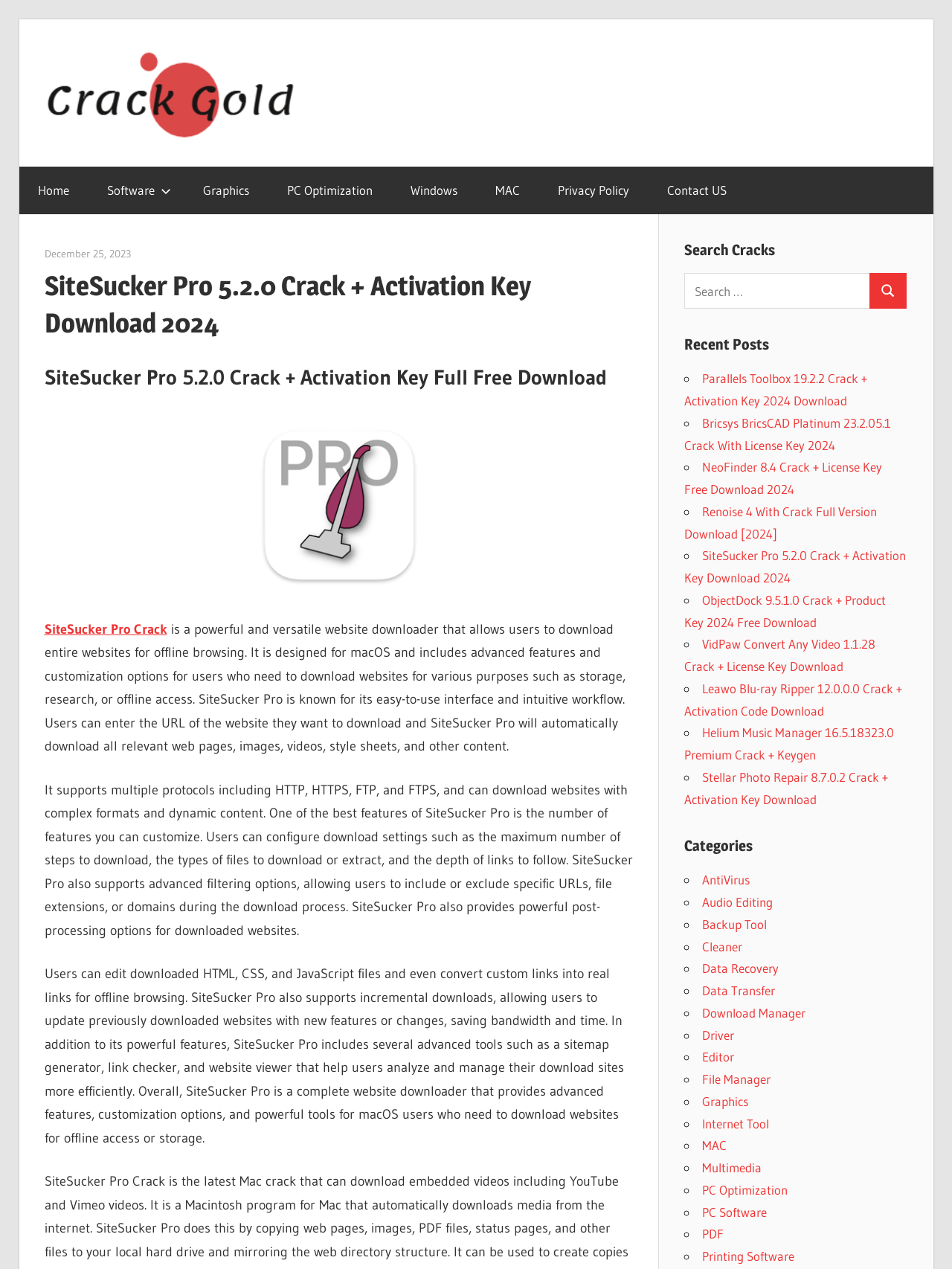Identify the bounding box coordinates for the element that needs to be clicked to fulfill this instruction: "Read about SiteSucker Pro 5.2.0 Crack". Provide the coordinates in the format of four float numbers between 0 and 1: [left, top, right, bottom].

[0.046, 0.489, 0.175, 0.502]